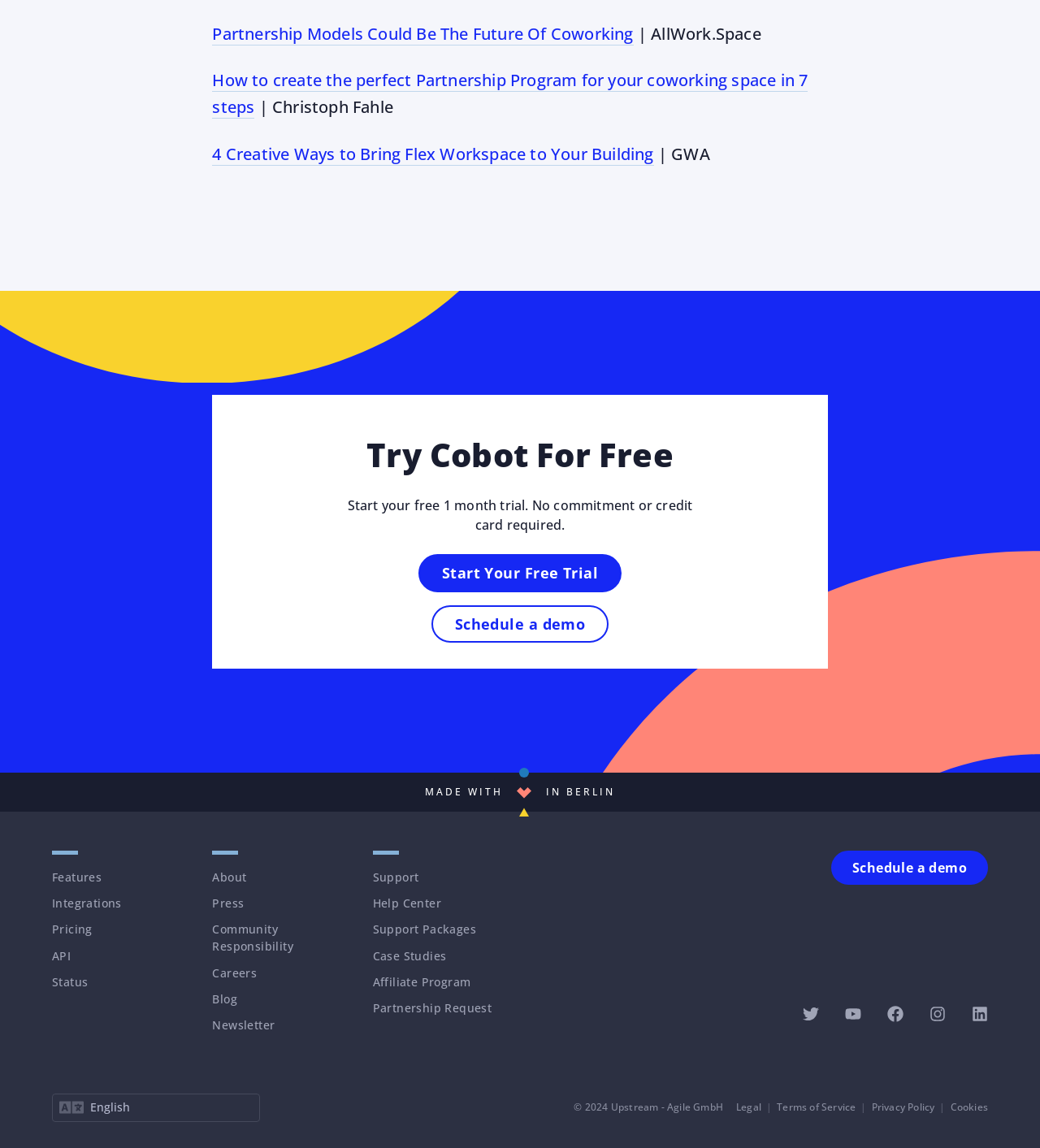Kindly determine the bounding box coordinates for the area that needs to be clicked to execute this instruction: "Visit the 'Features' page".

[0.05, 0.753, 0.179, 0.775]